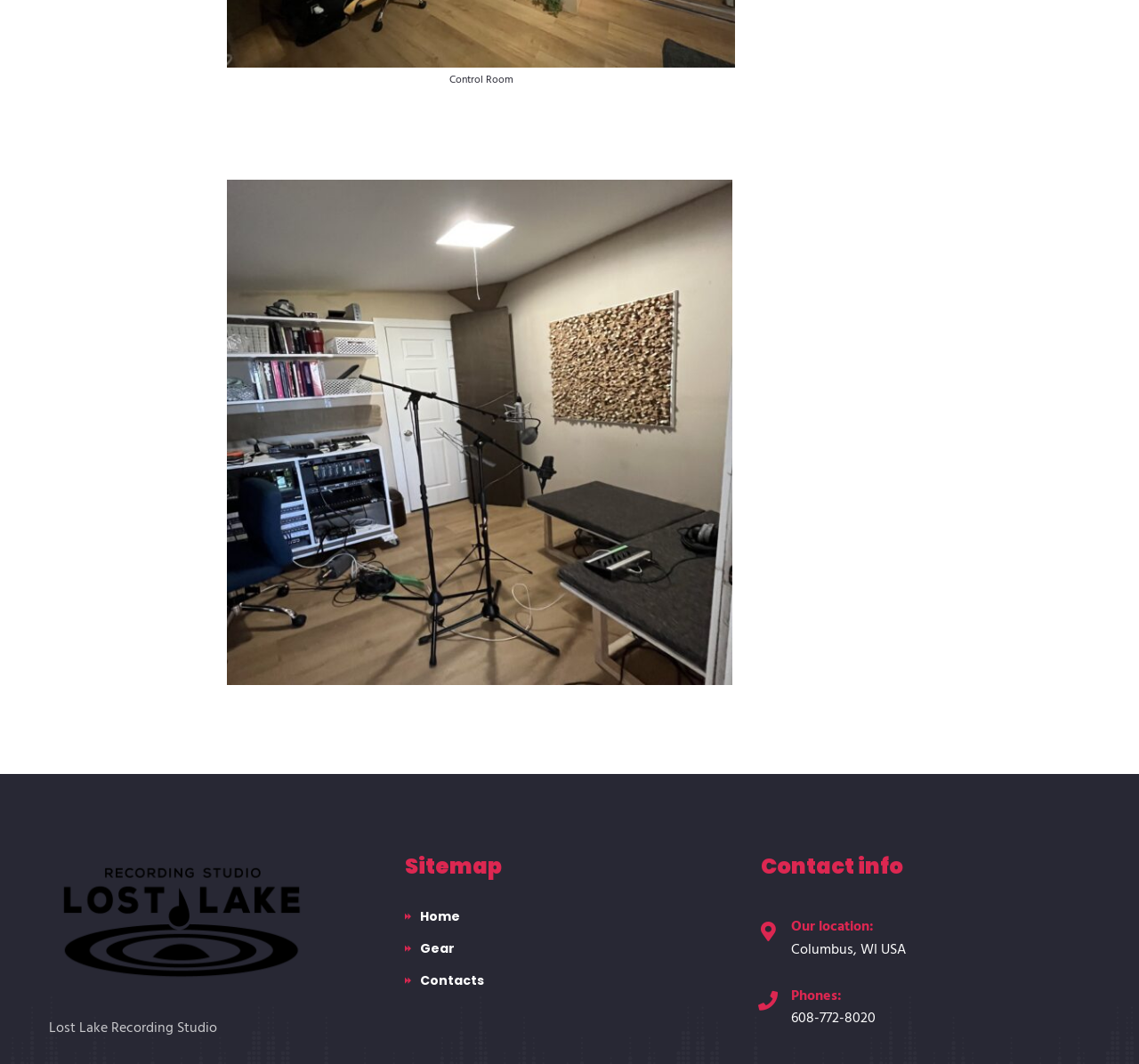What is the name of the recording studio?
Refer to the image and provide a one-word or short phrase answer.

Lost Lake Recording Studio